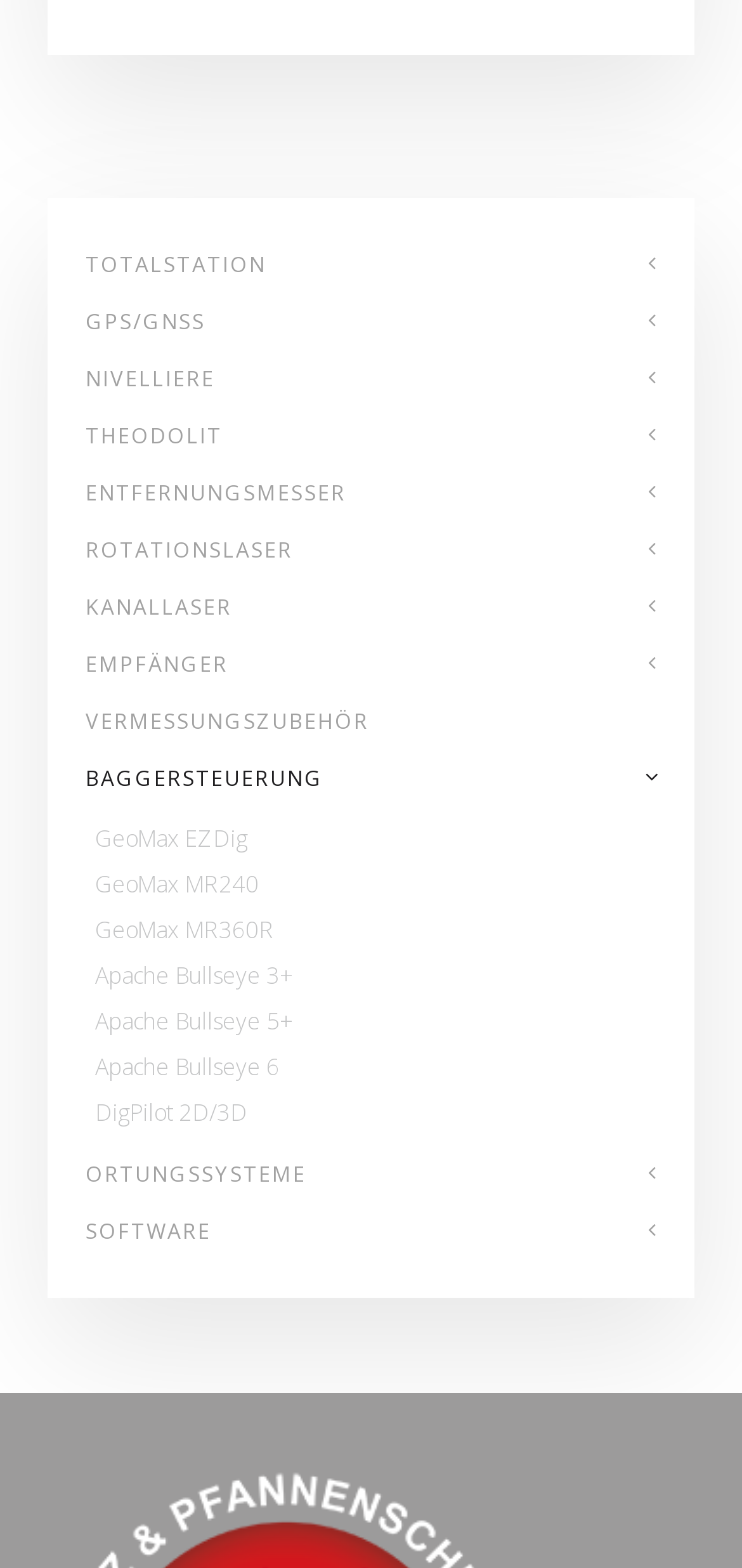Provide the bounding box coordinates of the area you need to click to execute the following instruction: "Select GeoMax EZDig from the menu".

[0.128, 0.521, 0.885, 0.55]